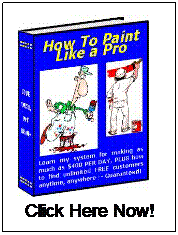Explain the image with as much detail as possible.

The image depicts a vibrant blue book cover titled "How To Paint Like a Pro!" featuring illustrated characters engaged in painting activities. The text emphasizes the potential to earn $400 per day and offers a promise of free customers anytime, anywhere, backed by a guarantee. Below the book cover, a call-to-action urges viewers to "Click Here Now!" This image is likely associated with resources on professional painting techniques and customer acquisition strategies, appealing to aspiring painters or business entrepreneurs in the painting industry.